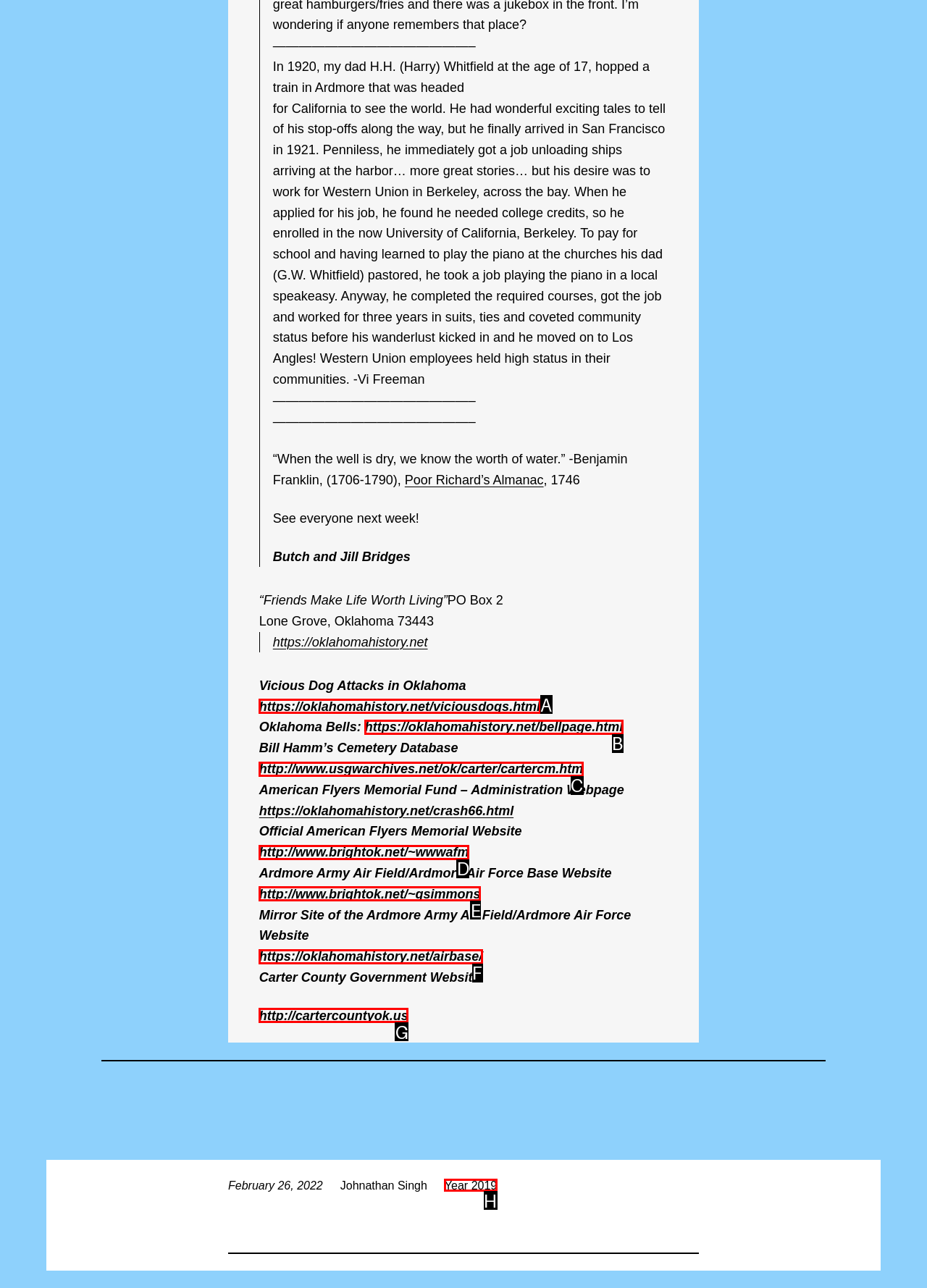Find the option that fits the given description: Year 2019
Answer with the letter representing the correct choice directly.

H